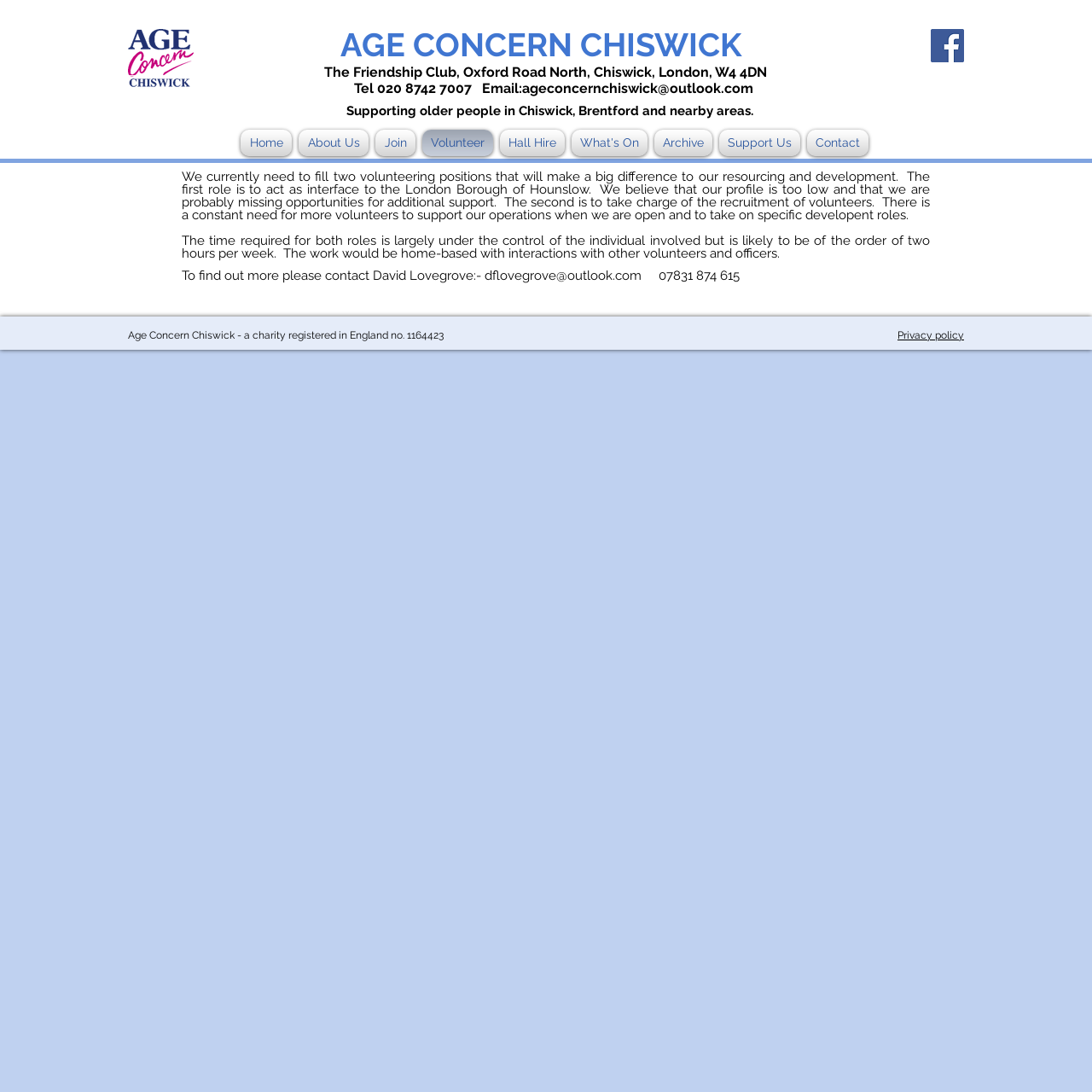Given the element description AGE CONCERN CHISWICK, predict the bounding box coordinates for the UI element in the webpage screenshot. The format should be (top-left x, top-left y, bottom-right x, bottom-right y), and the values should be between 0 and 1.

[0.312, 0.023, 0.679, 0.059]